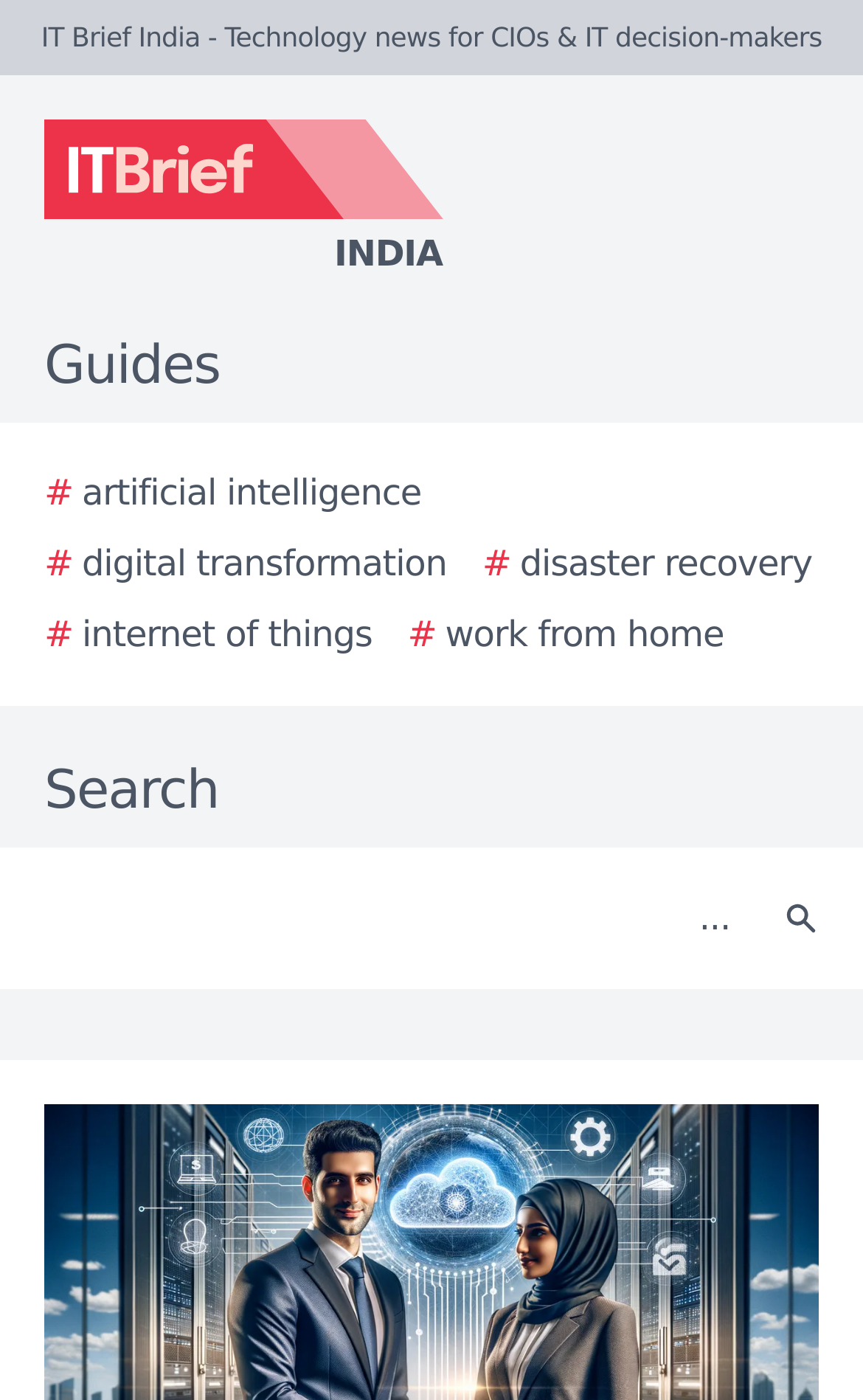Locate the bounding box coordinates of the clickable region to complete the following instruction: "Search for artificial intelligence."

[0.051, 0.334, 0.488, 0.371]